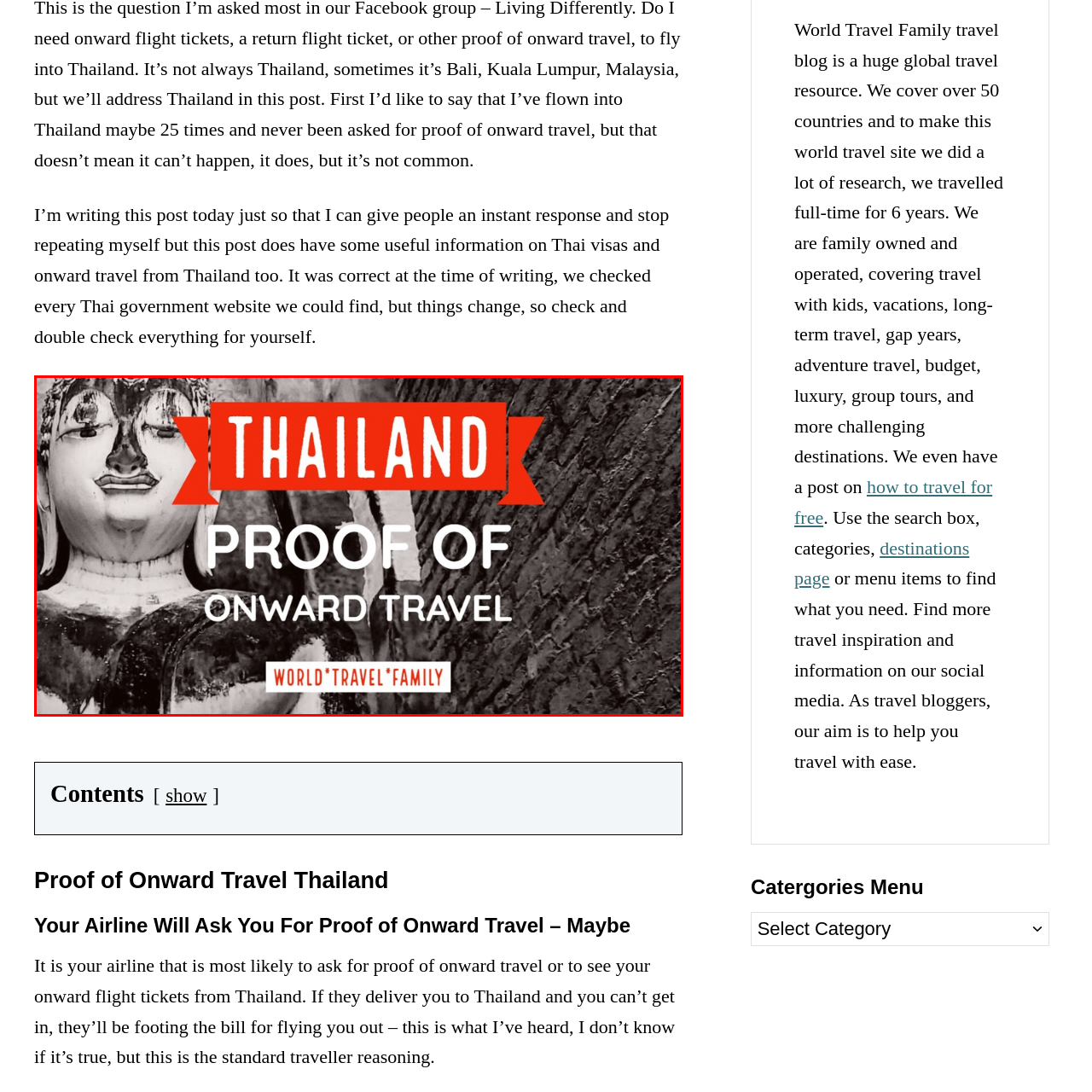Generate a detailed caption for the picture that is marked by the red rectangle.

The image features a striking design labeled "THAILAND" prominently at the top, with the phrase "PROOF OF ONWARD TRAVEL" displayed boldly beneath it. This visual captures the essence of travel documentation, emphasizing the importance of having proof of onward travel for visitors to Thailand. 

In the background, a serene figure, likely representing a traditional Thai statue or Buddha, adds a cultural touch that resonates with the theme of travel in Thailand. The overall aesthetic combines a vintage filter with modern typography, creating a compelling contrast that draws the viewer in. At the bottom, the branding "WORLD TRAVEL FAMILY" positions the image within a travel blog context, suggesting that the information provided relates to tips and insights for navigating travel requirements related to onward journeys from Thailand. This image exemplifies the blend of adventure and necessary preparation that defines the travel experience.